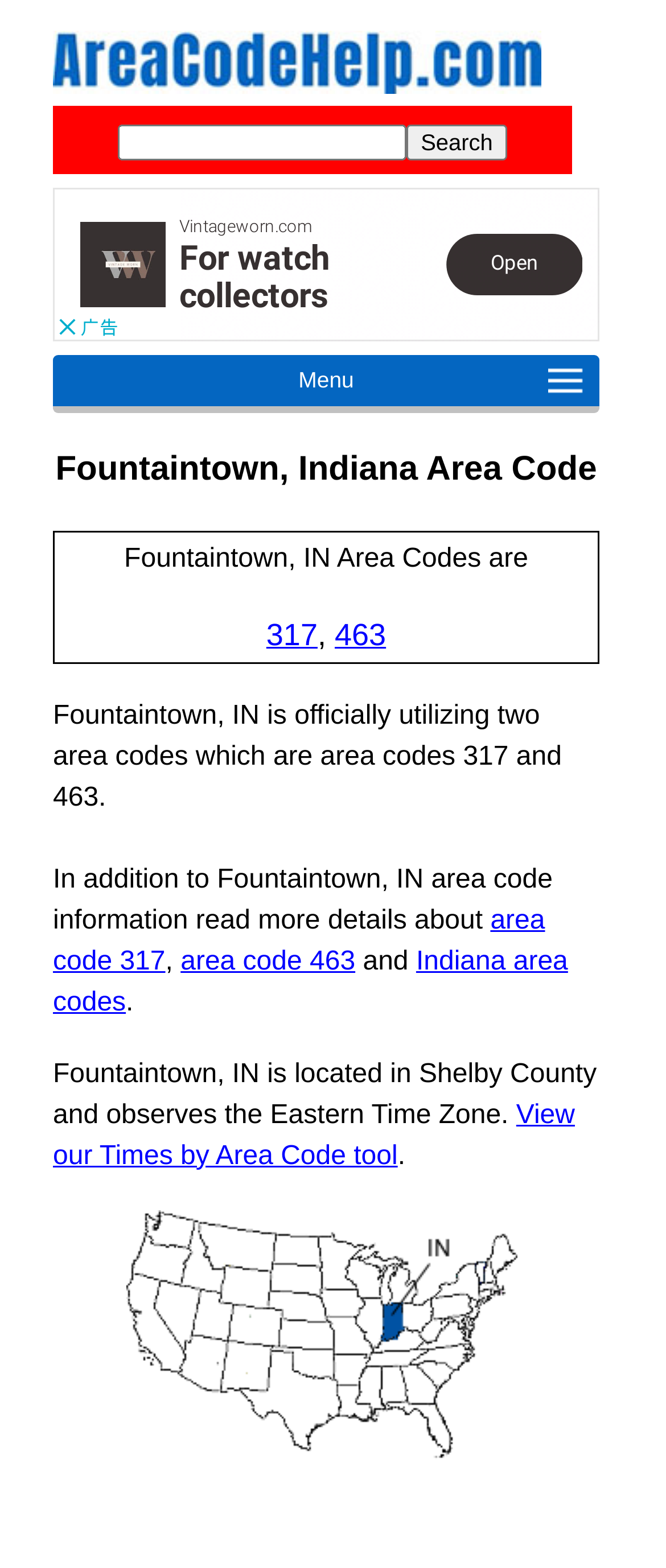How many area codes are used in Fountaintown, IN?
Please provide a comprehensive answer based on the contents of the image.

The webpage states that Fountaintown, IN is officially utilizing two area codes which are area codes 317 and 463.